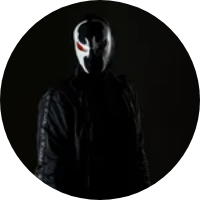Describe all the important aspects and features visible in the image.

This striking image features a mysterious figure dressed in a black leather jacket, standing against a dark background that enhances the enigmatic aura. The figure wears a mask, characterized by a stark white design with bold red accents around the eyes, conveying a sense of intrigue and intensity. This visual could be associated with the artist D-Fence, known for their dynamic presence and energetic performances, as they prepare for an upcoming concert tour. The image captures a blend of allure and intensity, perfectly encapsulating the essence of the artist's style within the realm of punk and hardcore music. Fans eagerly anticipate upcoming shows, as evoked by the compelling imagery.